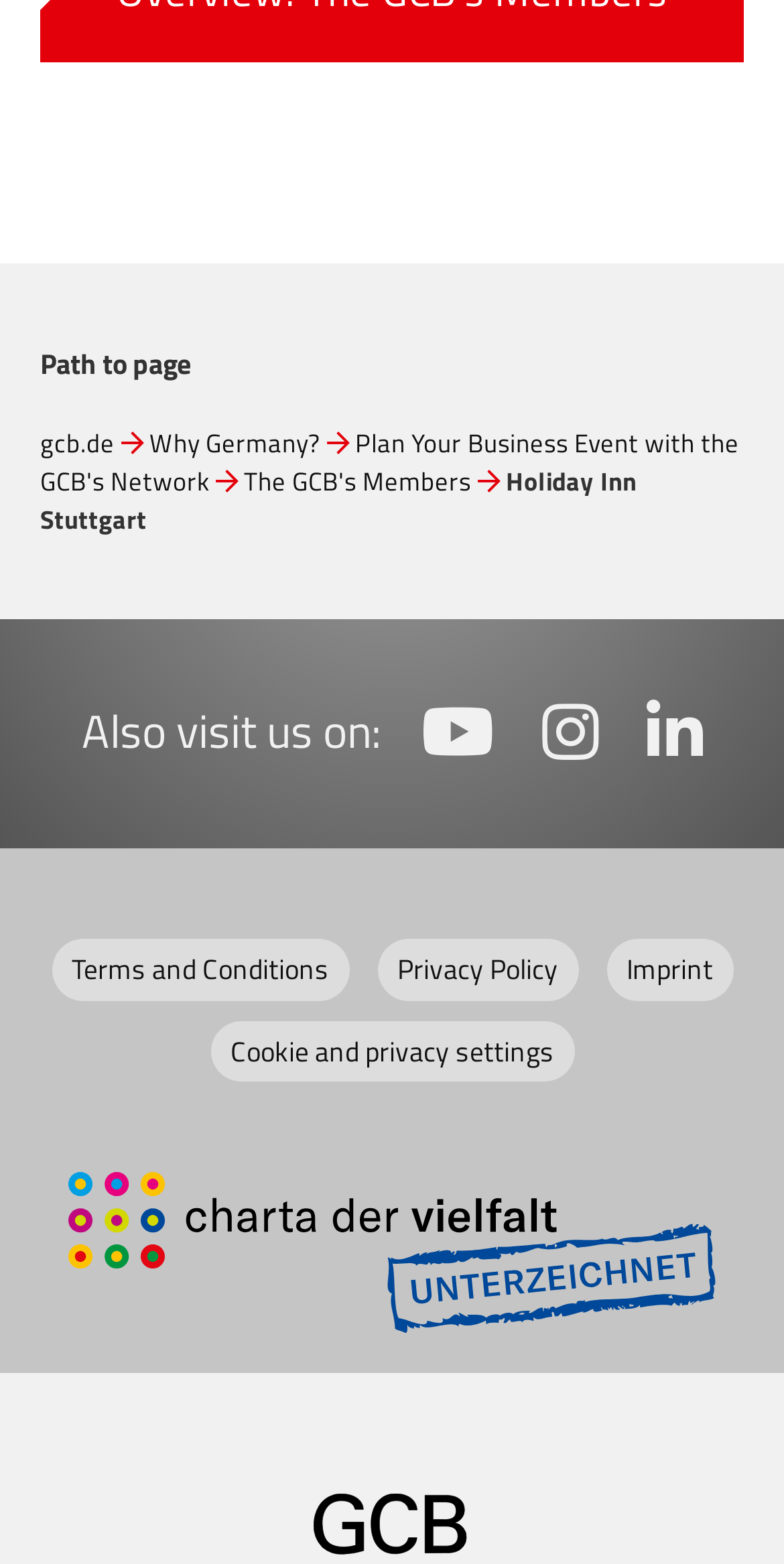Please specify the bounding box coordinates of the clickable region to carry out the following instruction: "Visit the GCB's YouTube channel". The coordinates should be four float numbers between 0 and 1, in the format [left, top, right, bottom].

[0.537, 0.46, 0.629, 0.491]